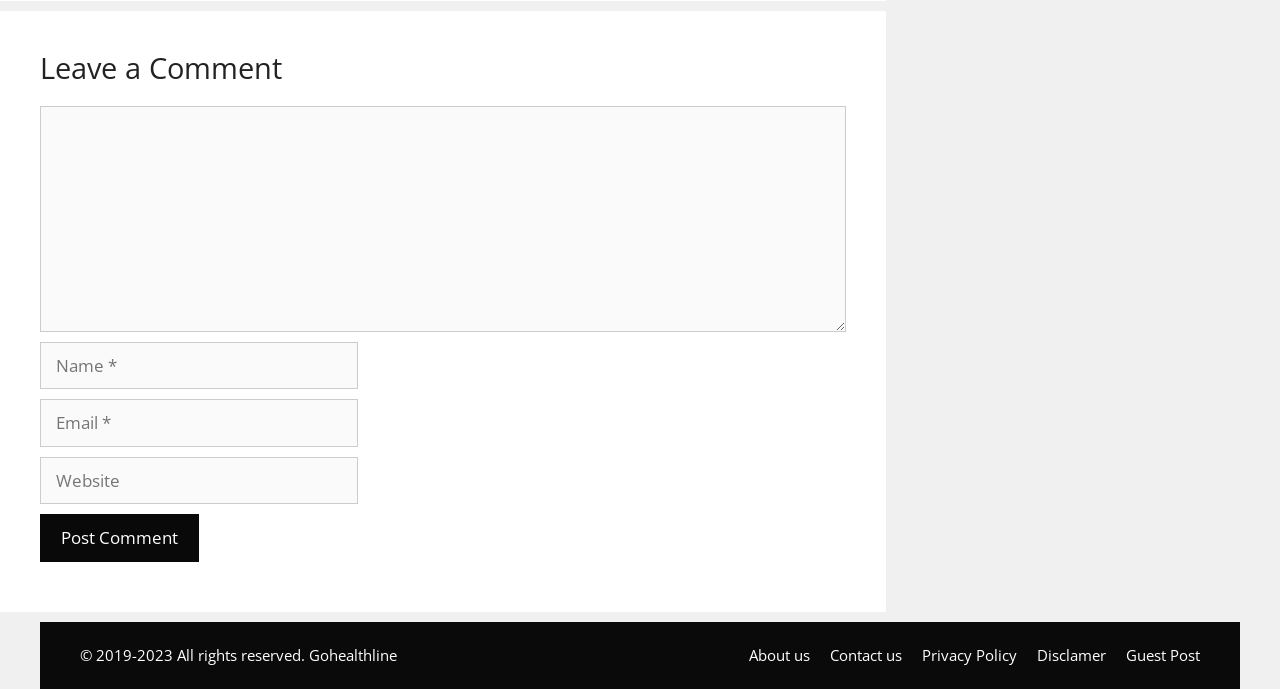Given the element description Conferences, identify the bounding box coordinates for the UI element on the webpage screenshot. The format should be (top-left x, top-left y, bottom-right x, bottom-right y), with values between 0 and 1.

None